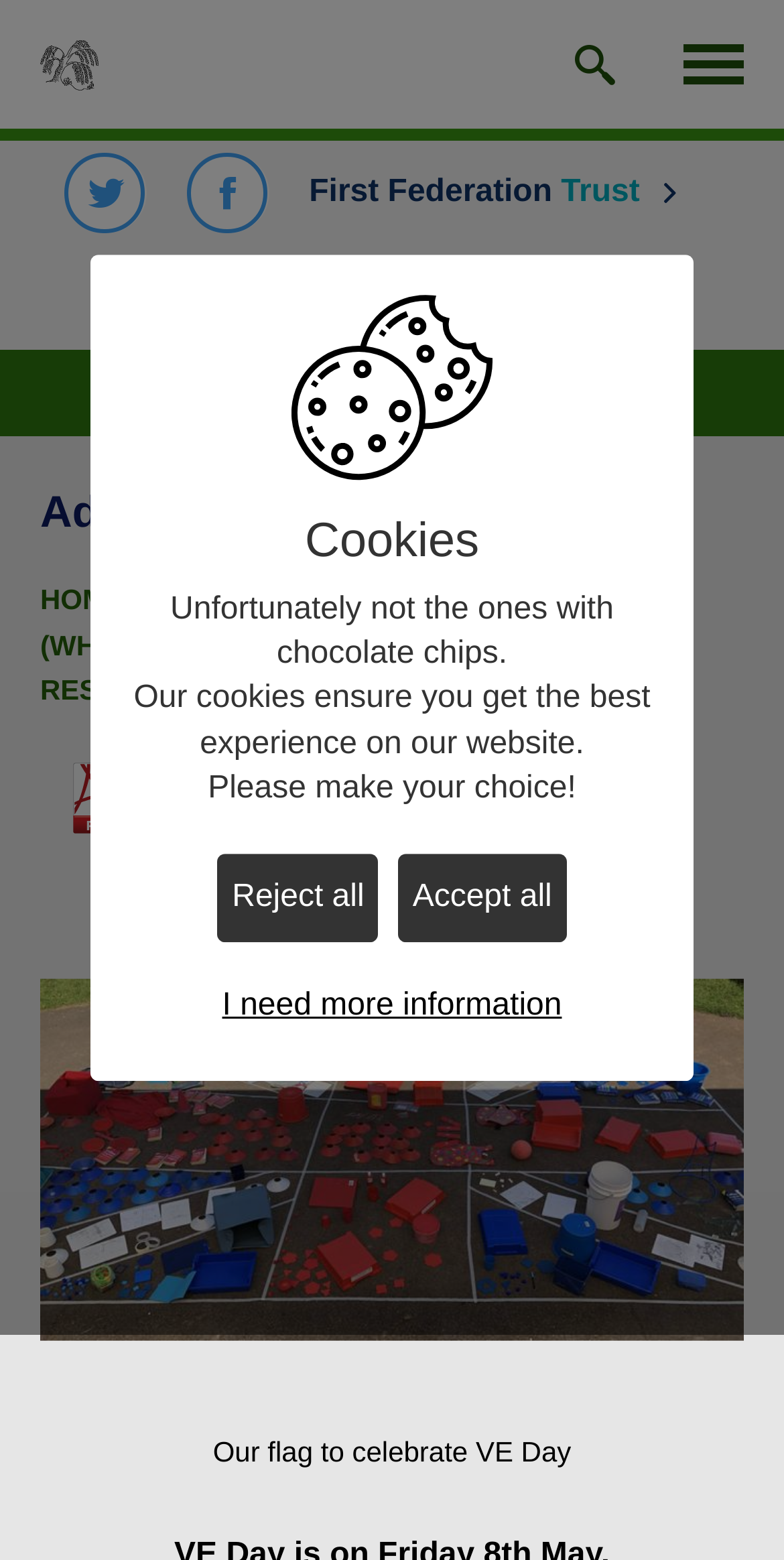How many buttons are in the cookie settings section?
Based on the image, provide a one-word or brief-phrase response.

3